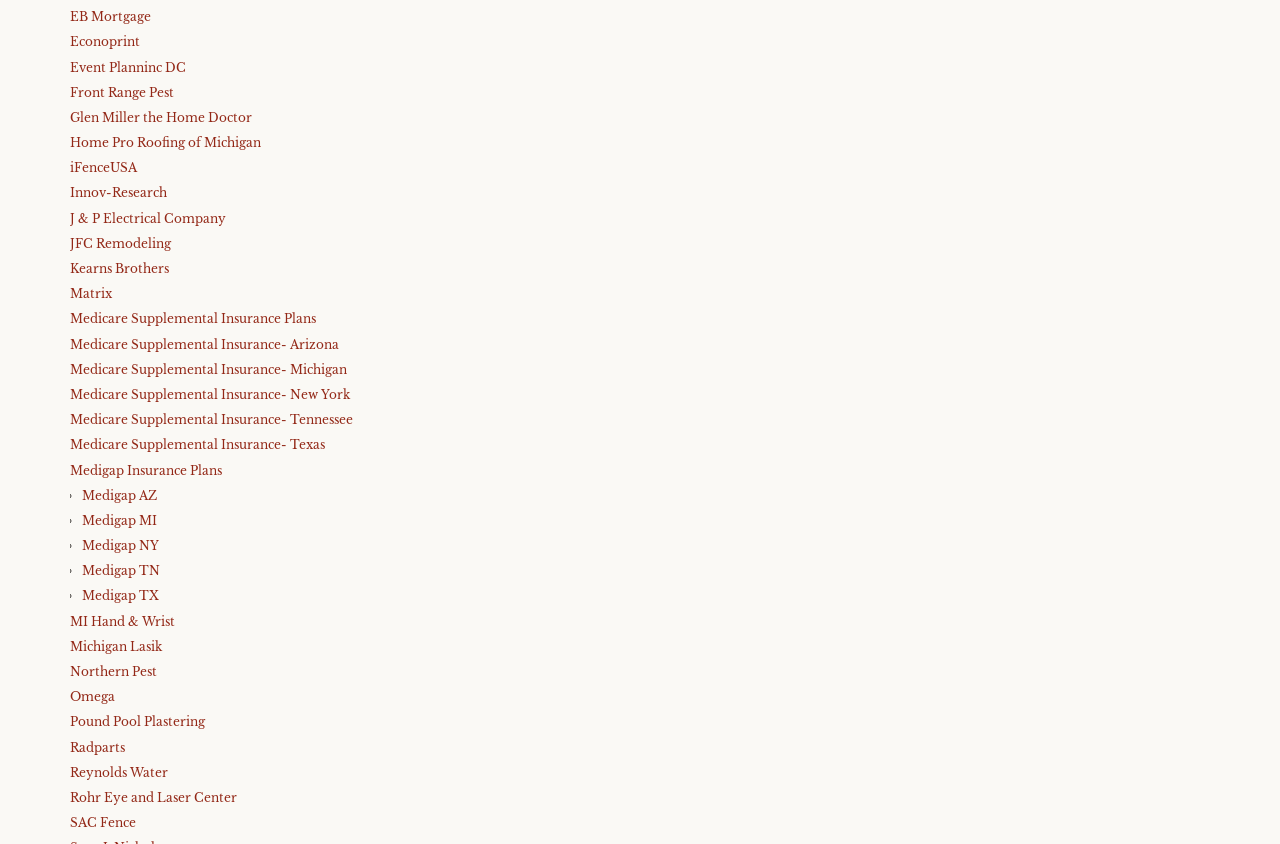Please identify the bounding box coordinates of the element on the webpage that should be clicked to follow this instruction: "Visit Medicare Supplemental Insurance Plans". The bounding box coordinates should be given as four float numbers between 0 and 1, formatted as [left, top, right, bottom].

[0.055, 0.369, 0.247, 0.387]